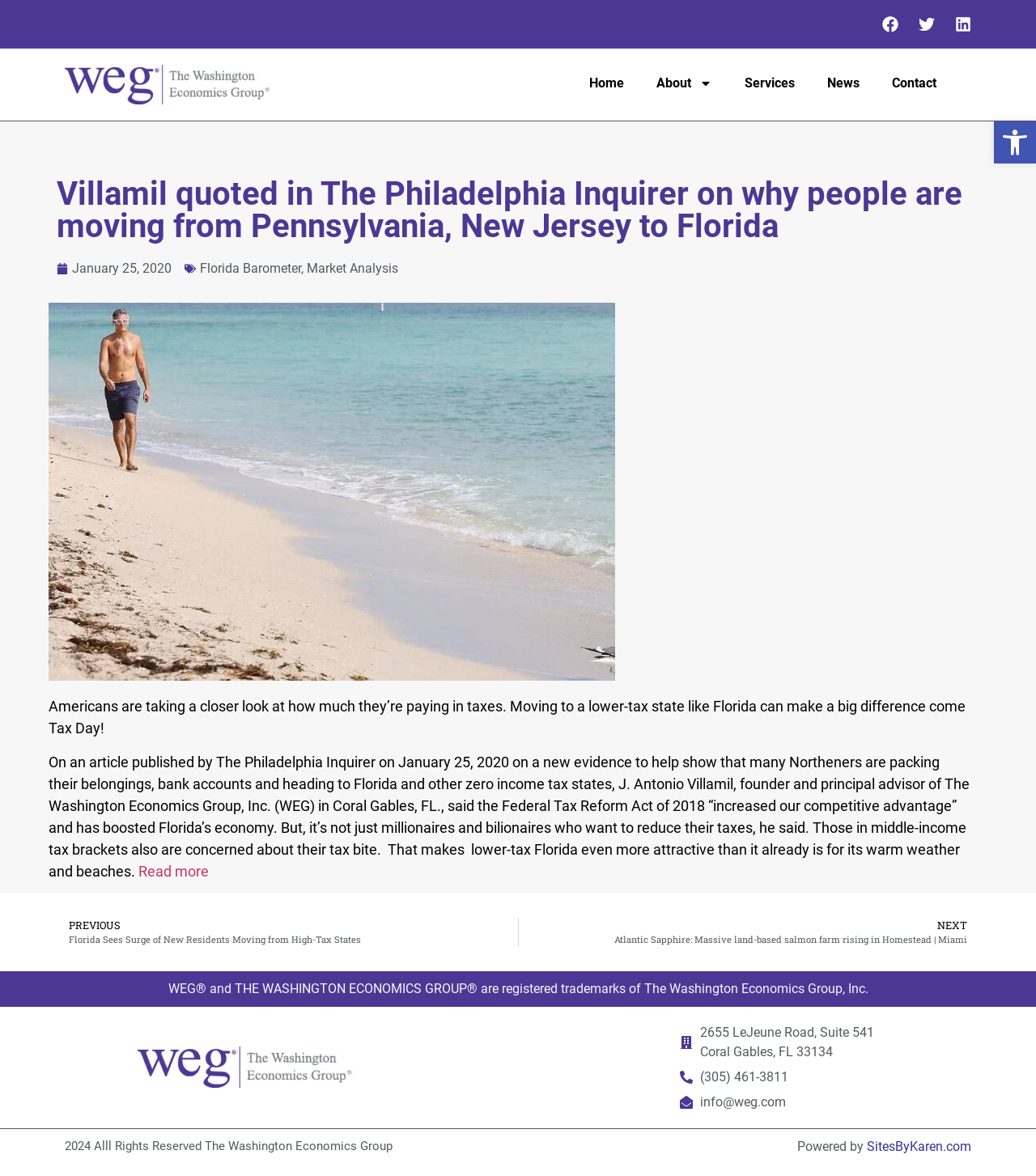Locate the bounding box coordinates of the element that should be clicked to fulfill the instruction: "Read more about the article".

[0.134, 0.733, 0.202, 0.748]